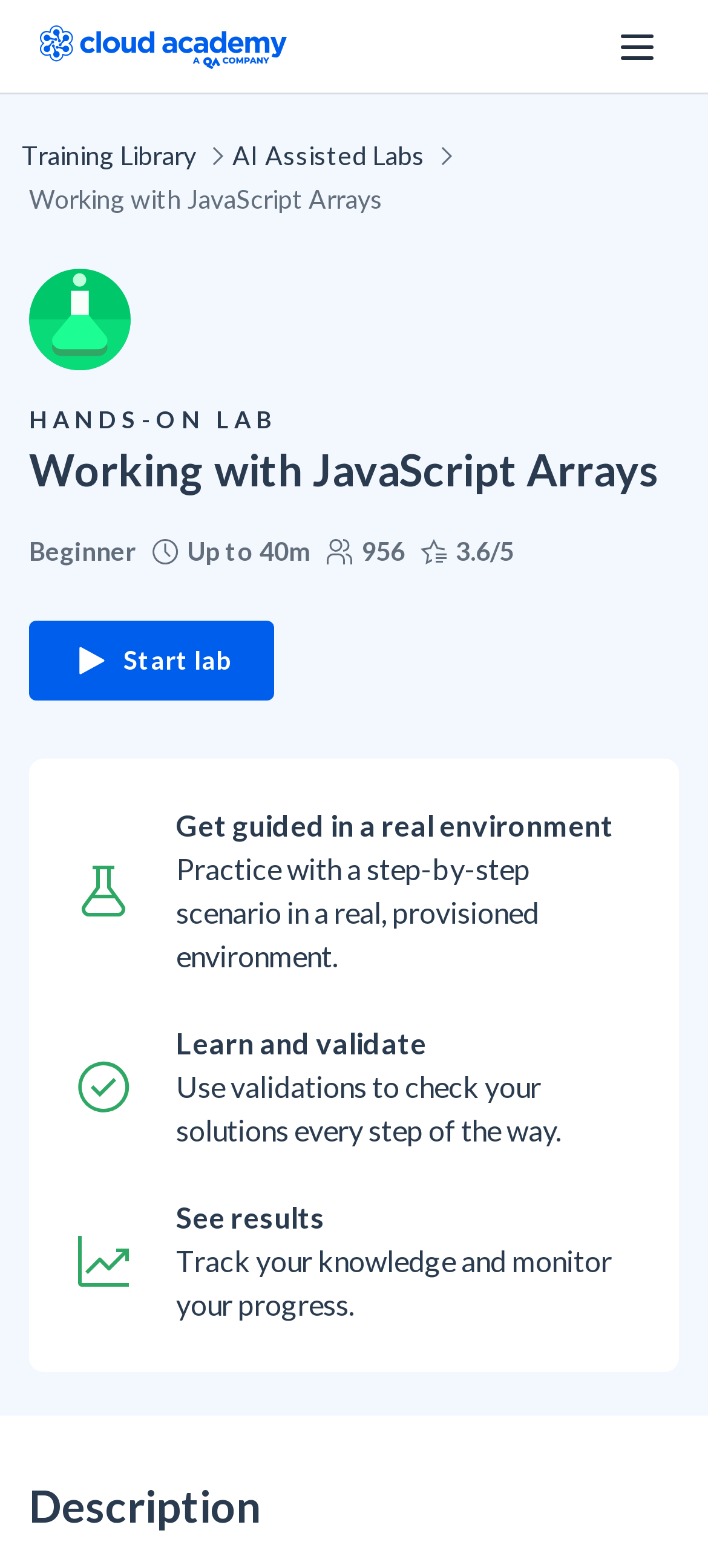What is the purpose of the lab?
Please provide a full and detailed response to the question.

I found the answer by looking at the static text element with the text 'Practice with a step-by-step scenario in a real, provisioned environment.' which is located in the middle of the page, indicating the purpose of the lab.